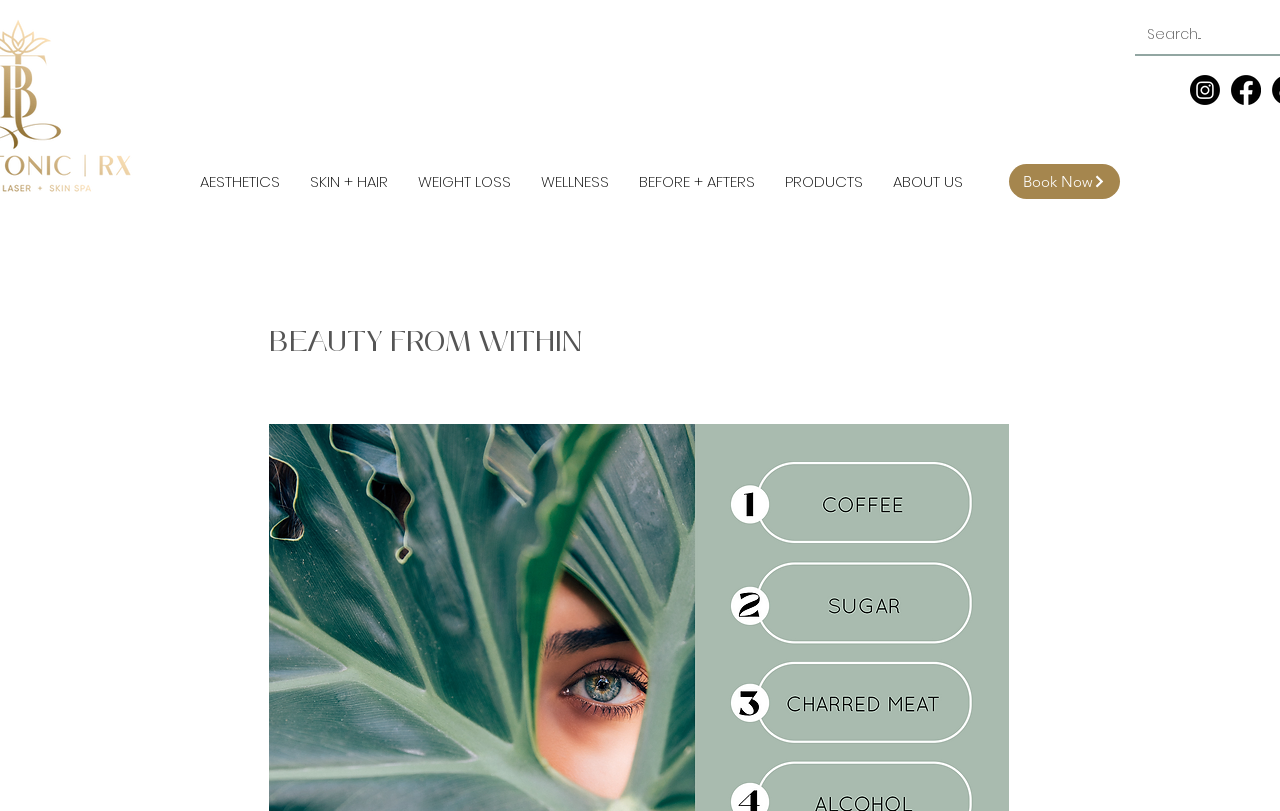Given the content of the image, can you provide a detailed answer to the question?
What is the last link in the navigation?

I looked at the navigation links under the 'Site' element and found that the last link is 'ABOUT US'.